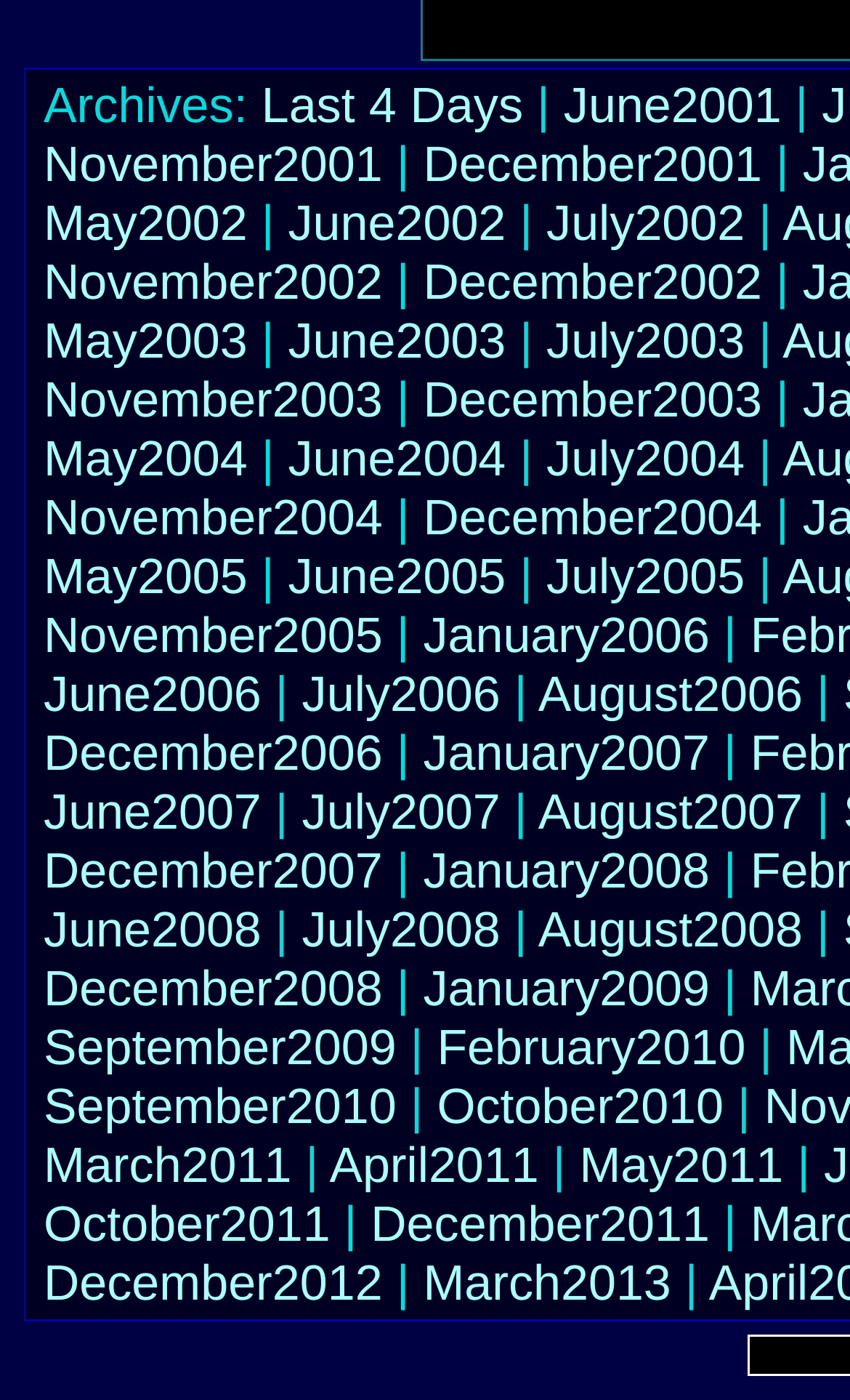Please determine the bounding box coordinates of the clickable area required to carry out the following instruction: "View archives from Last 4 Days". The coordinates must be four float numbers between 0 and 1, represented as [left, top, right, bottom].

[0.307, 0.055, 0.615, 0.095]